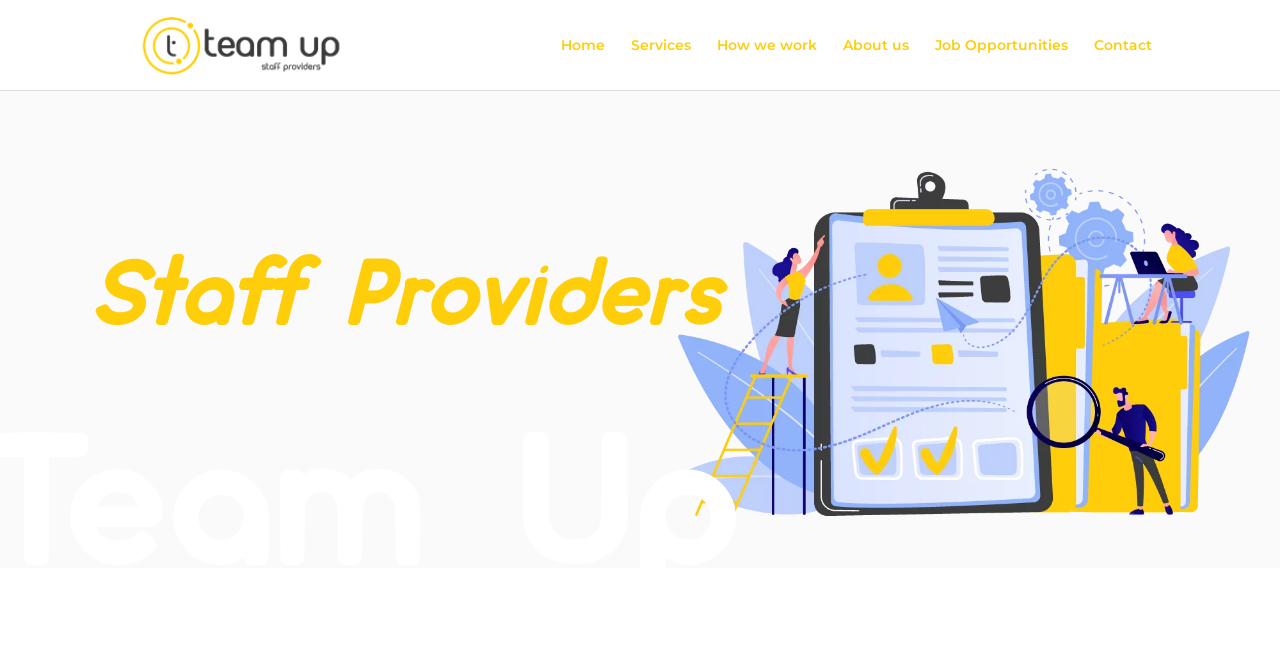Respond concisely with one word or phrase to the following query:
How many images are there on the webpage?

2